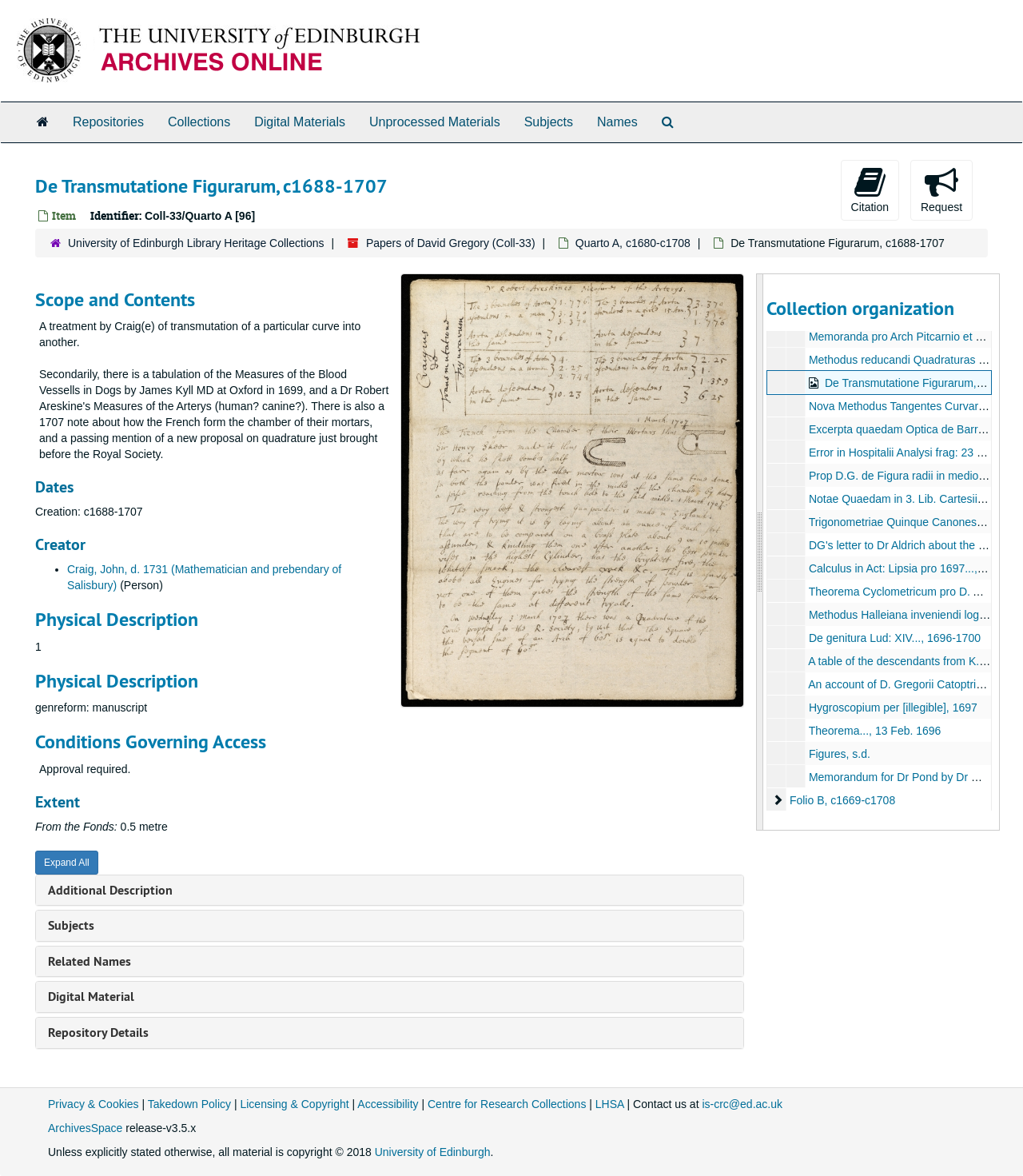Identify the bounding box coordinates of the clickable region to carry out the given instruction: "Visit the 'HOME' page".

None